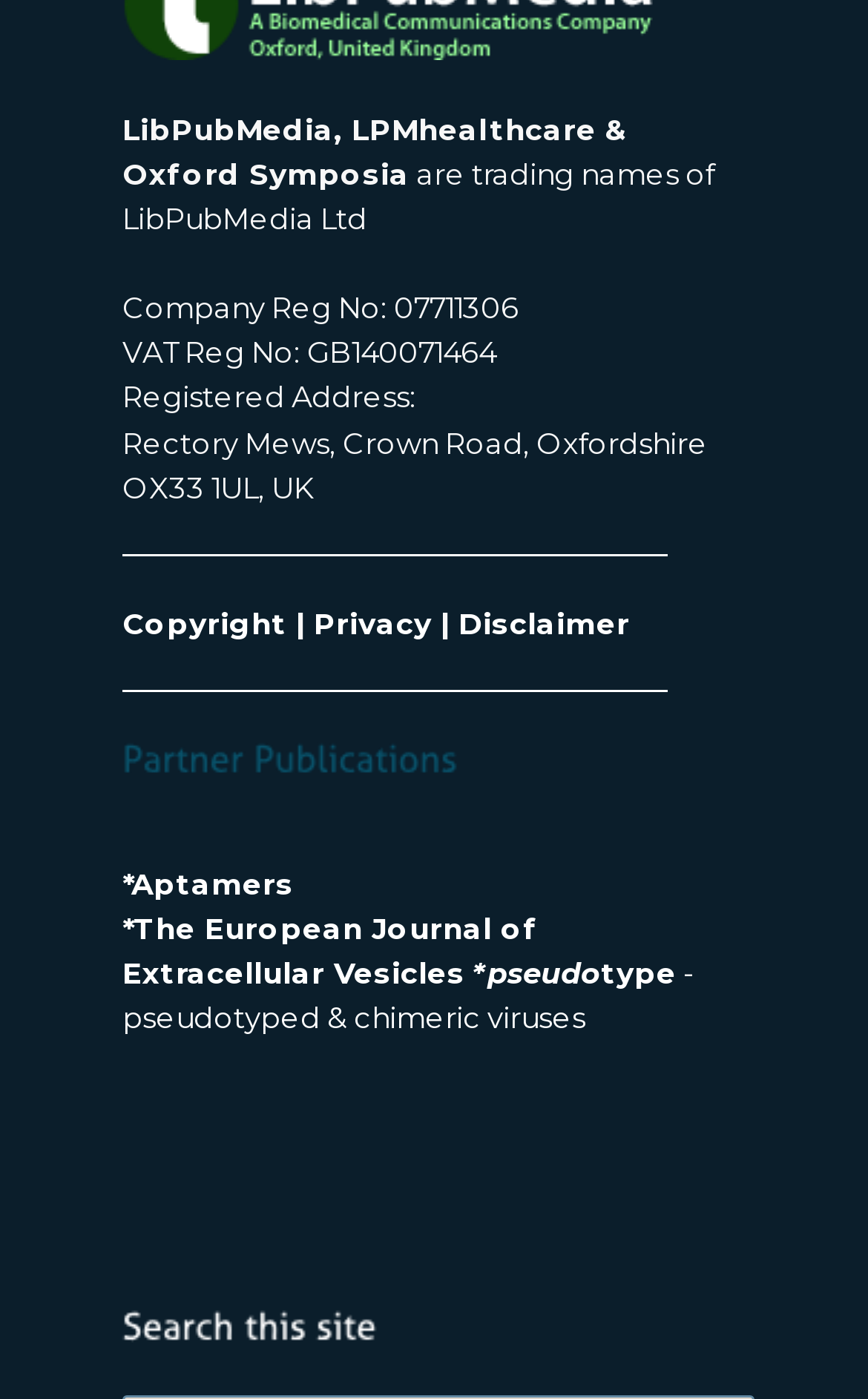Please provide the bounding box coordinate of the region that matches the element description: *Aptamers. Coordinates should be in the format (top-left x, top-left y, bottom-right x, bottom-right y) and all values should be between 0 and 1.

[0.141, 0.618, 0.338, 0.643]